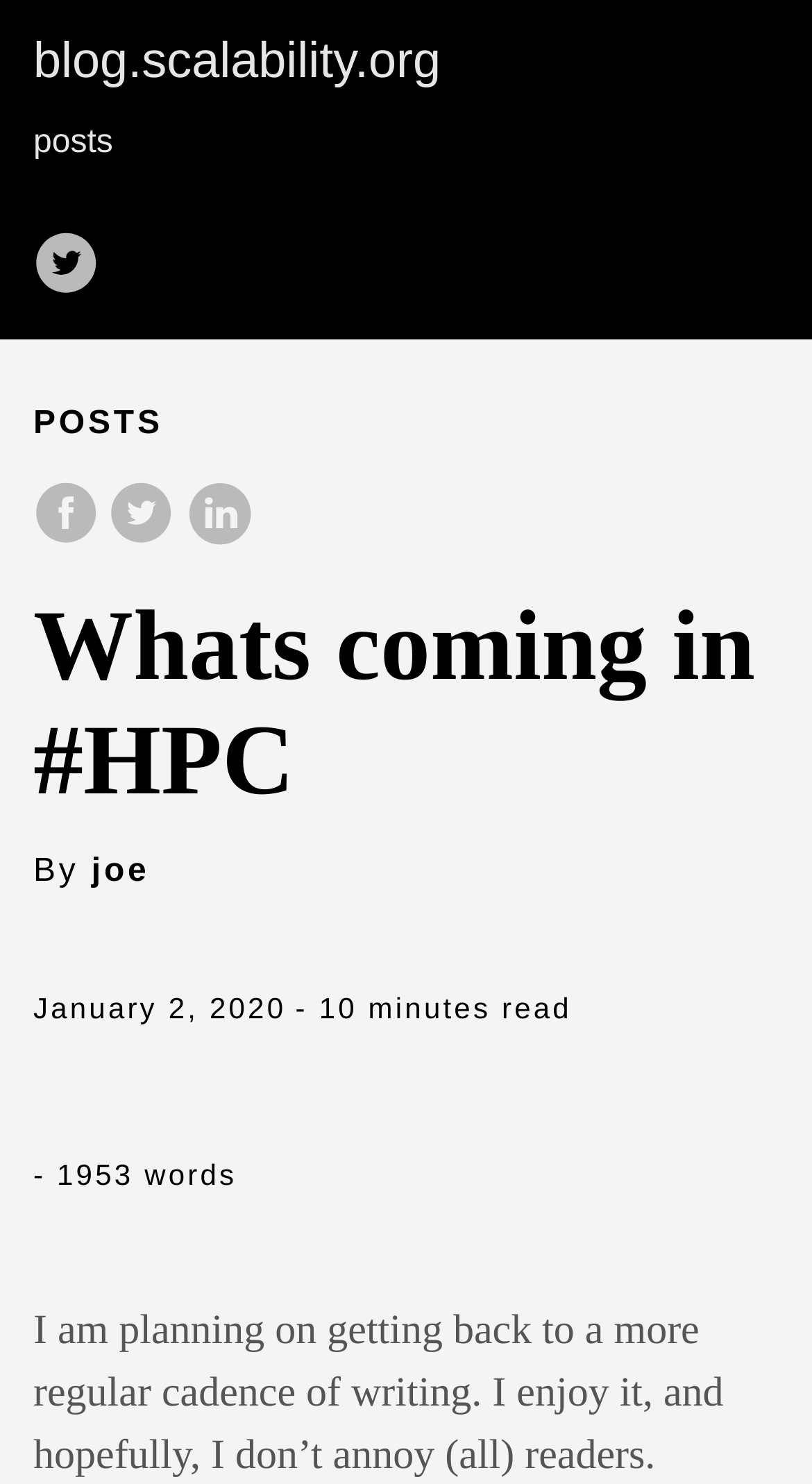Locate the UI element described as follows: "blog.scalability.org". Return the bounding box coordinates as four float numbers between 0 and 1 in the order [left, top, right, bottom].

[0.041, 0.022, 0.543, 0.061]